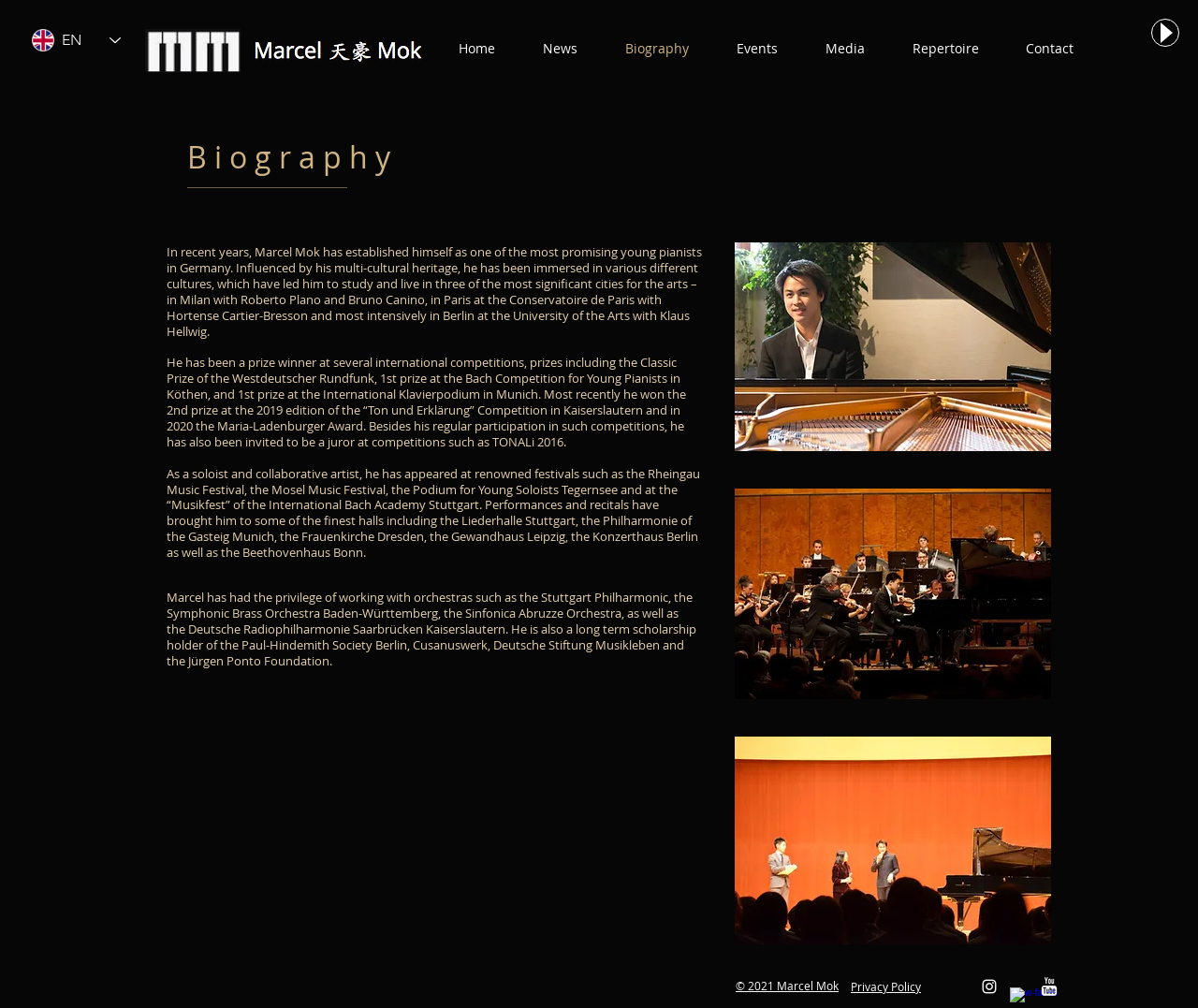Provide the bounding box coordinates of the HTML element this sentence describes: "ENENDE". The bounding box coordinates consist of four float numbers between 0 and 1, i.e., [left, top, right, bottom].

[0.016, 0.019, 0.112, 0.061]